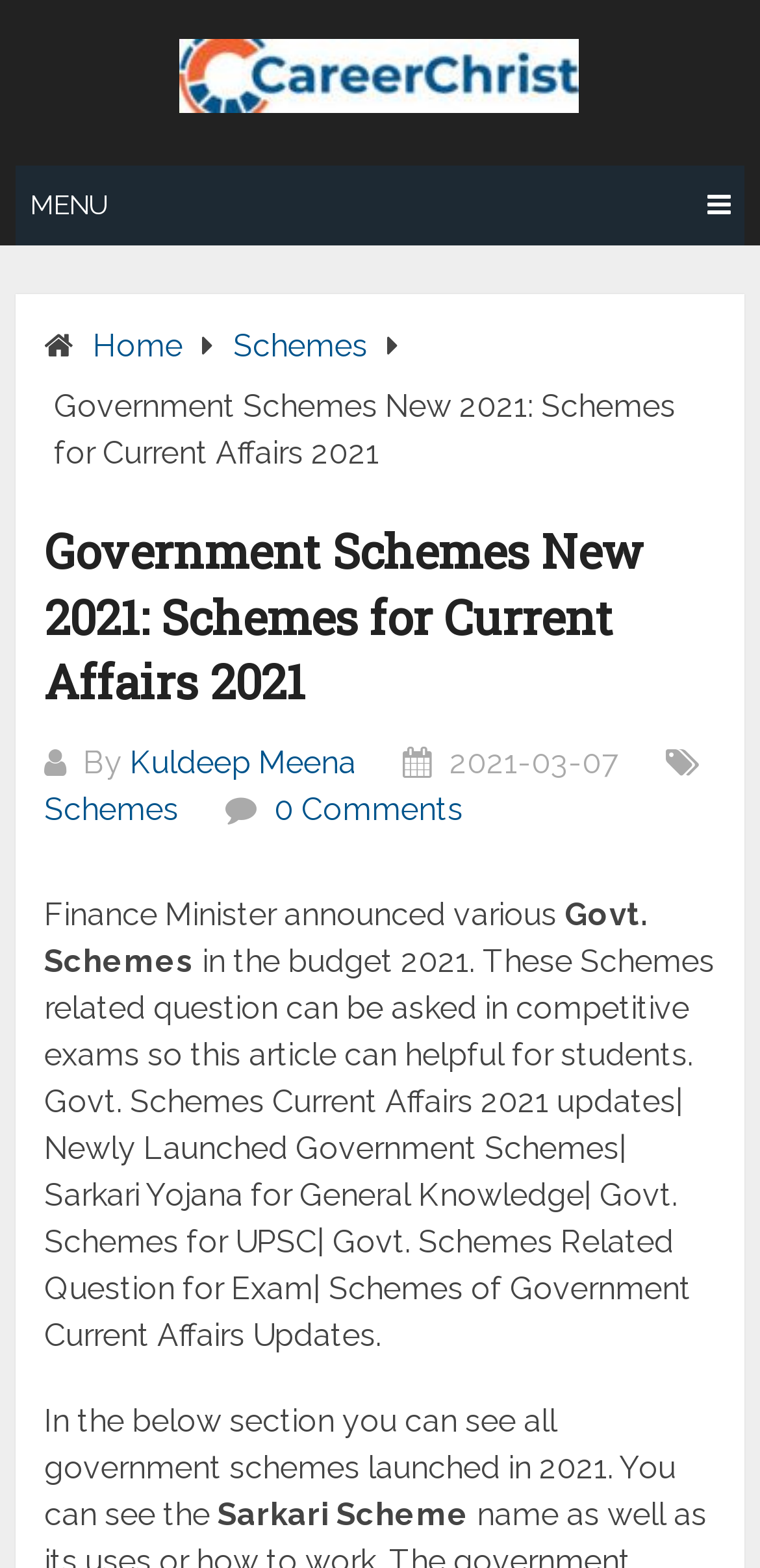What is the topic of the article?
Please look at the screenshot and answer using one word or phrase.

Government Schemes